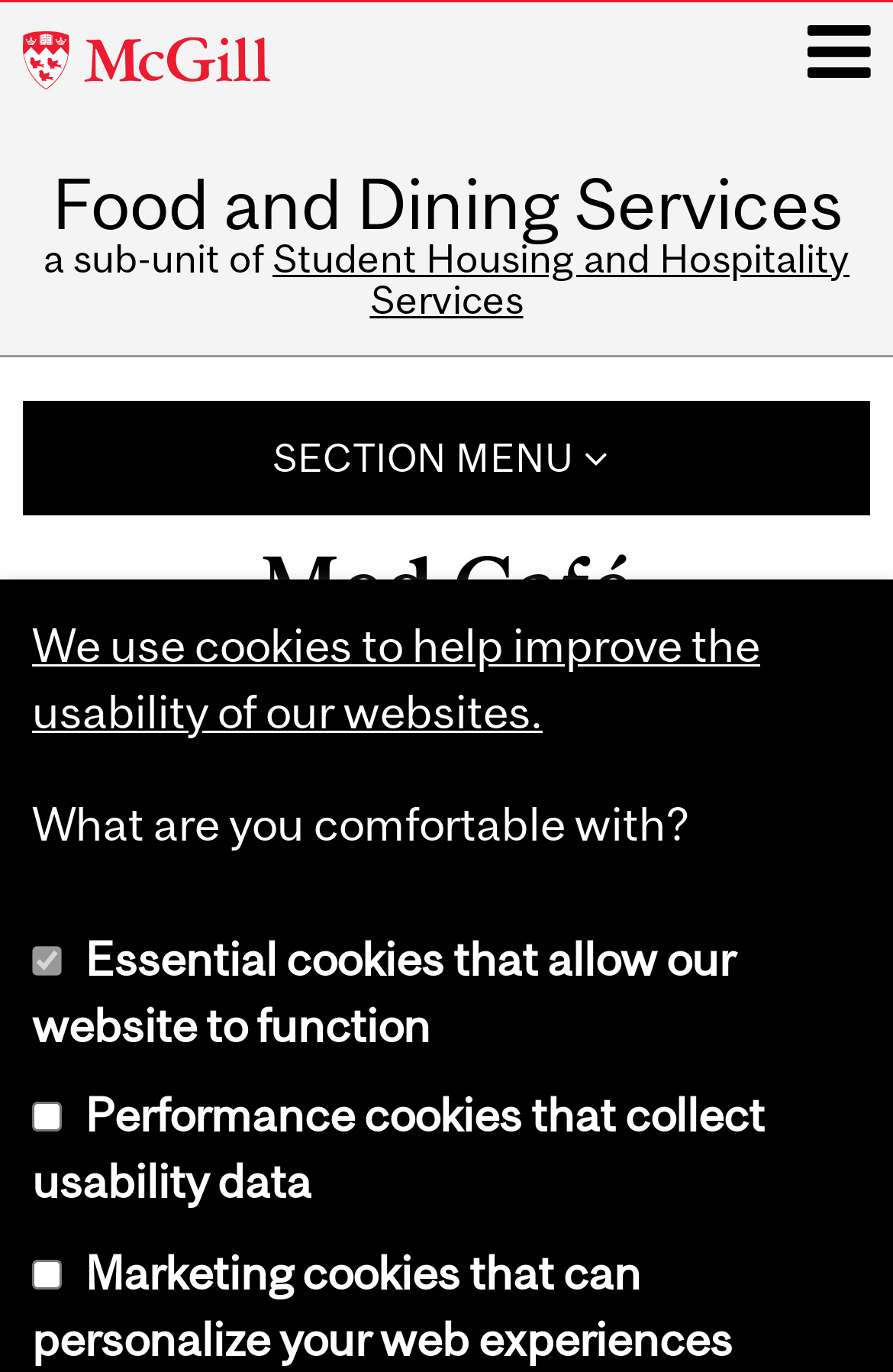Please find the bounding box coordinates of the element that must be clicked to perform the given instruction: "Click McGill University". The coordinates should be four float numbers from 0 to 1, i.e., [left, top, right, bottom].

[0.025, 0.01, 0.499, 0.083]